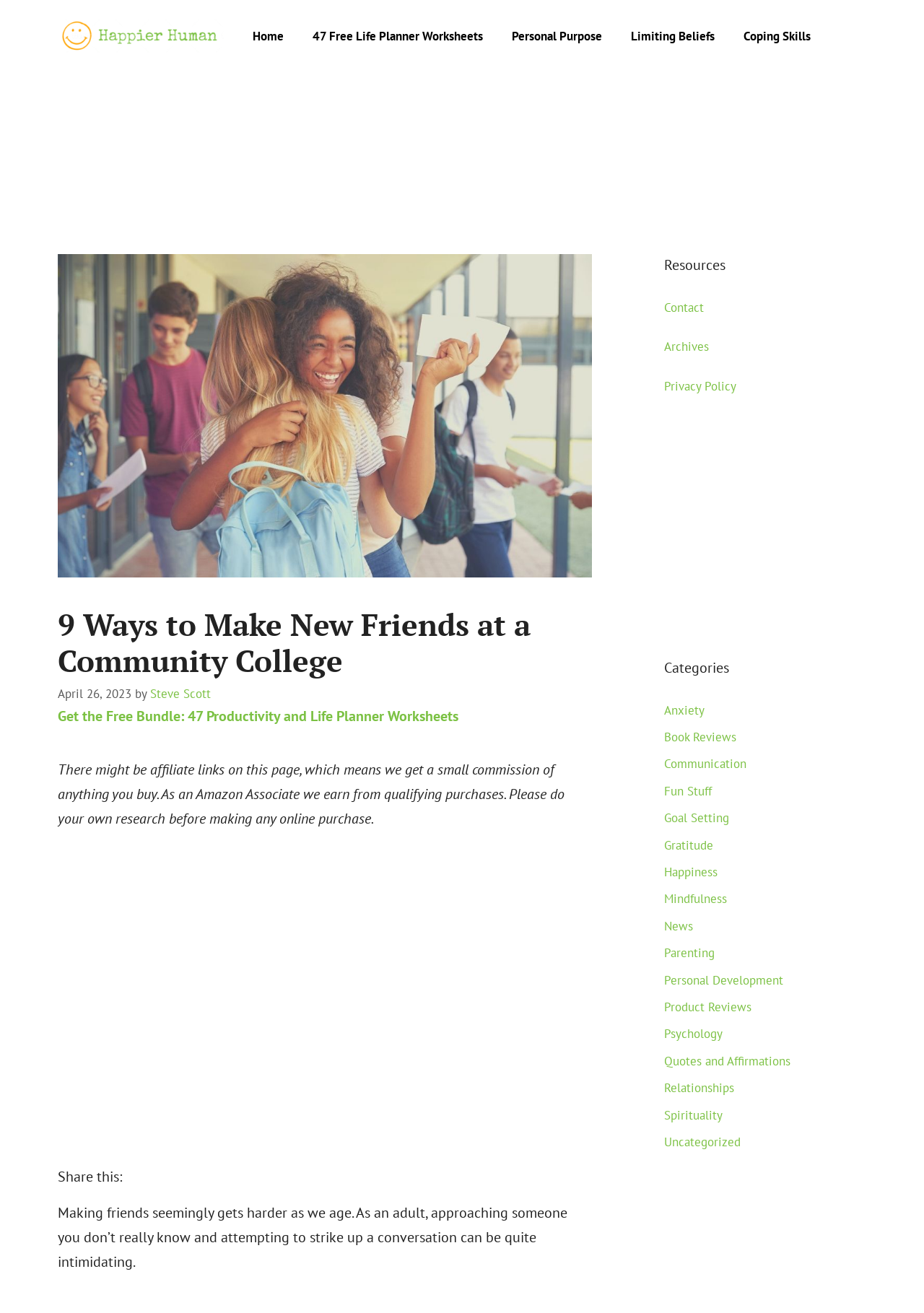Please predict the bounding box coordinates of the element's region where a click is necessary to complete the following instruction: "Read the article '9 Ways to Make New Friends at a Community College'". The coordinates should be represented by four float numbers between 0 and 1, i.e., [left, top, right, bottom].

[0.062, 0.462, 0.641, 0.517]